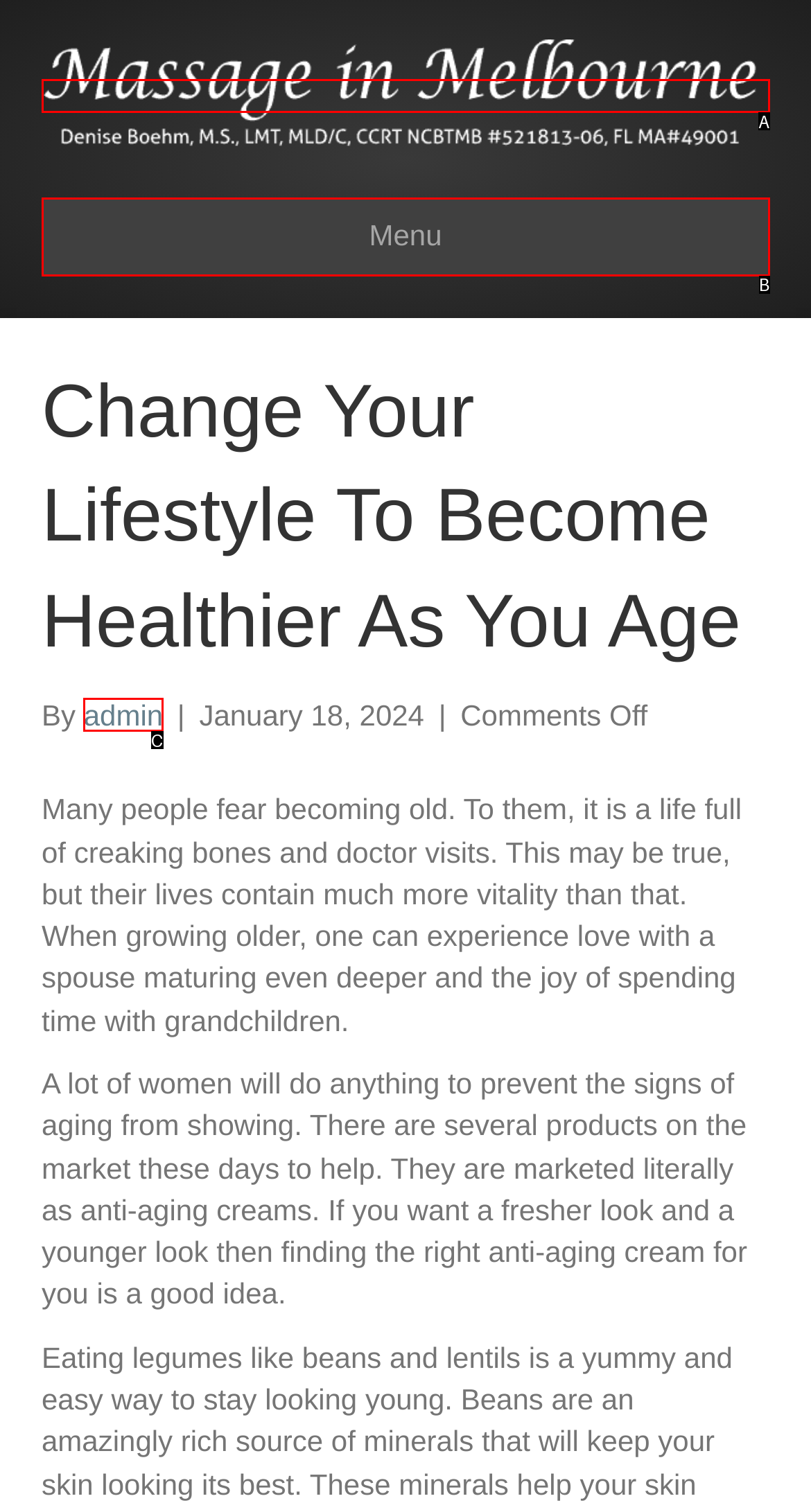Determine which HTML element best fits the description: alt="Best Melbourne Florida Massage Therapist"
Answer directly with the letter of the matching option from the available choices.

A